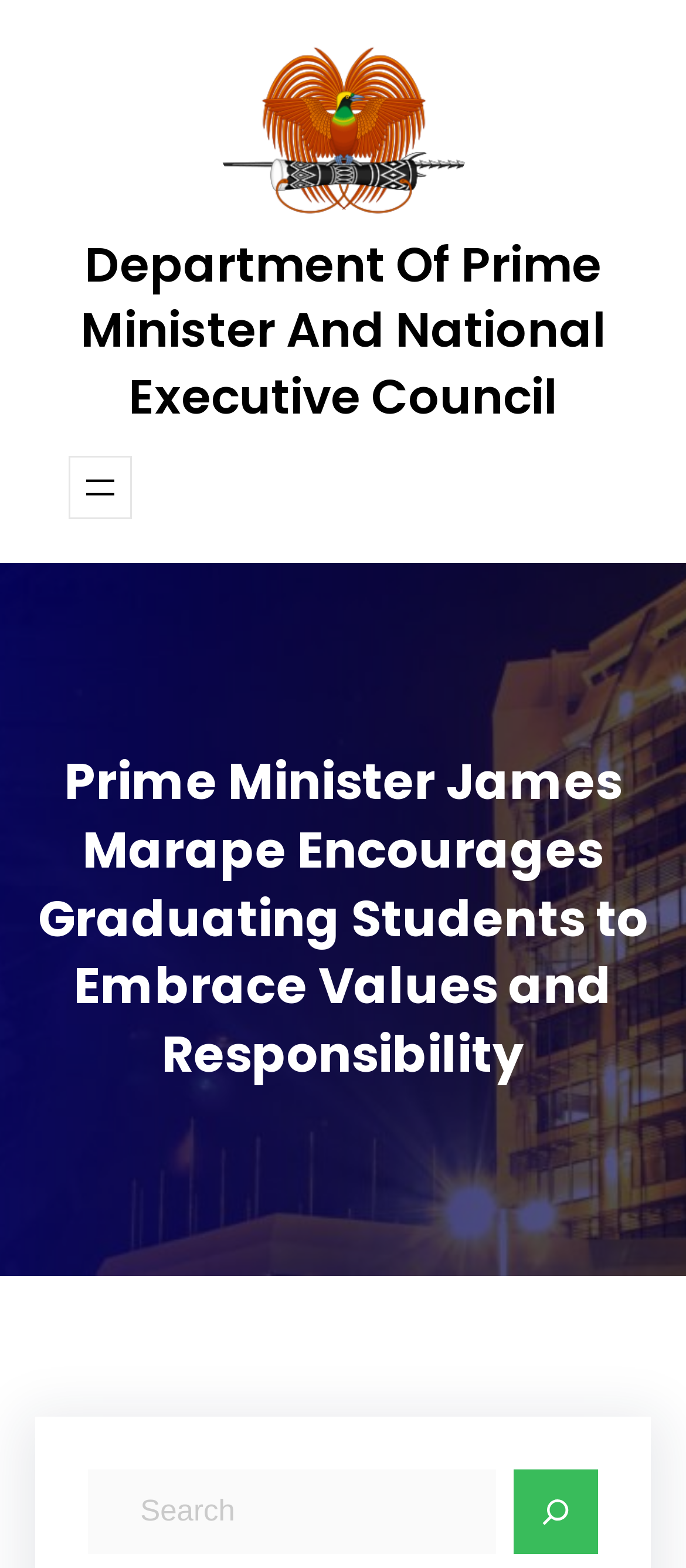Can you locate the main headline on this webpage and provide its text content?

Department Of Prime Minister And National Executive Council